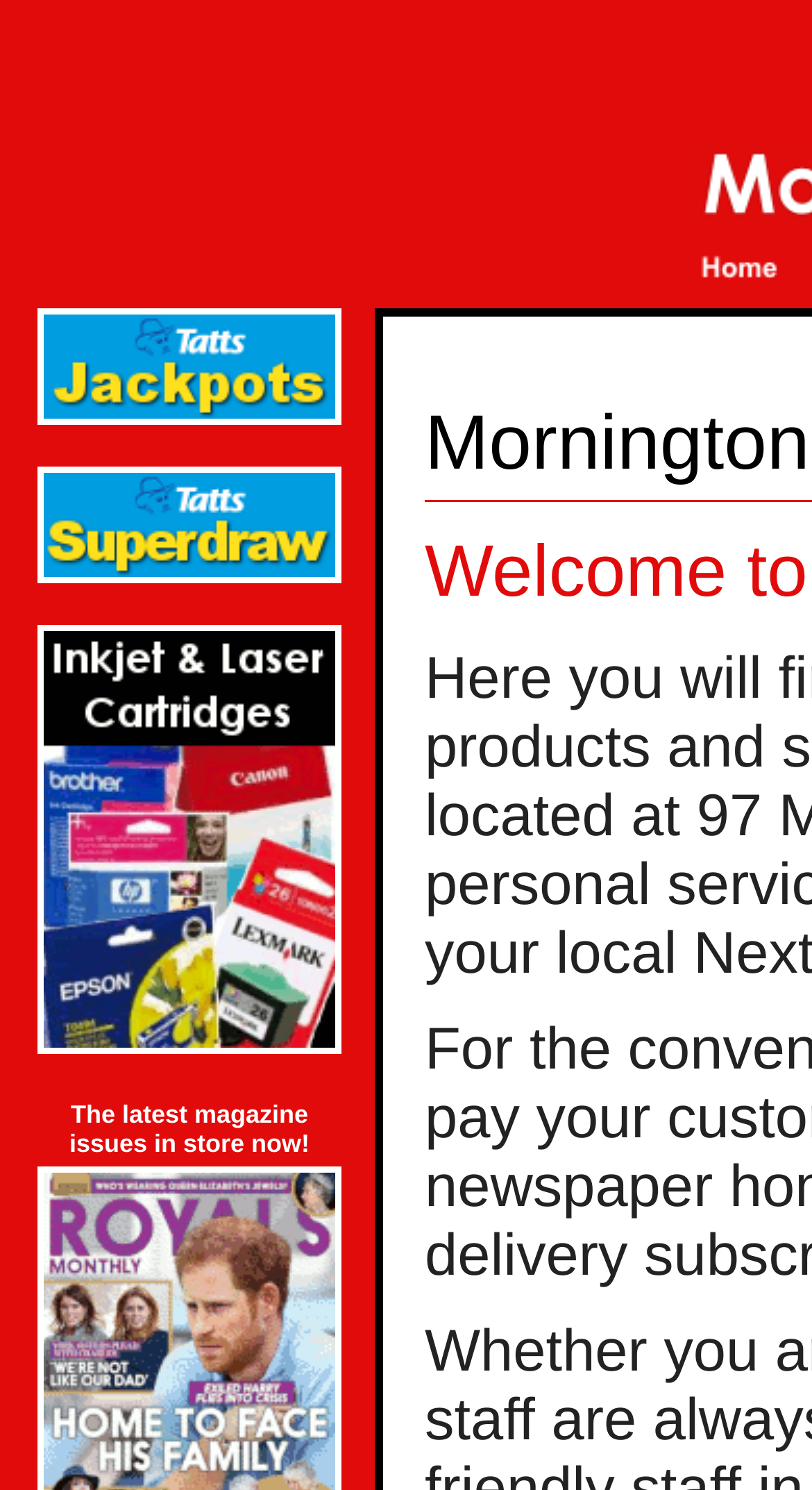Answer the question with a single word or phrase: 
What is the main topic of the newsagency?

Tatts and printer cartridges